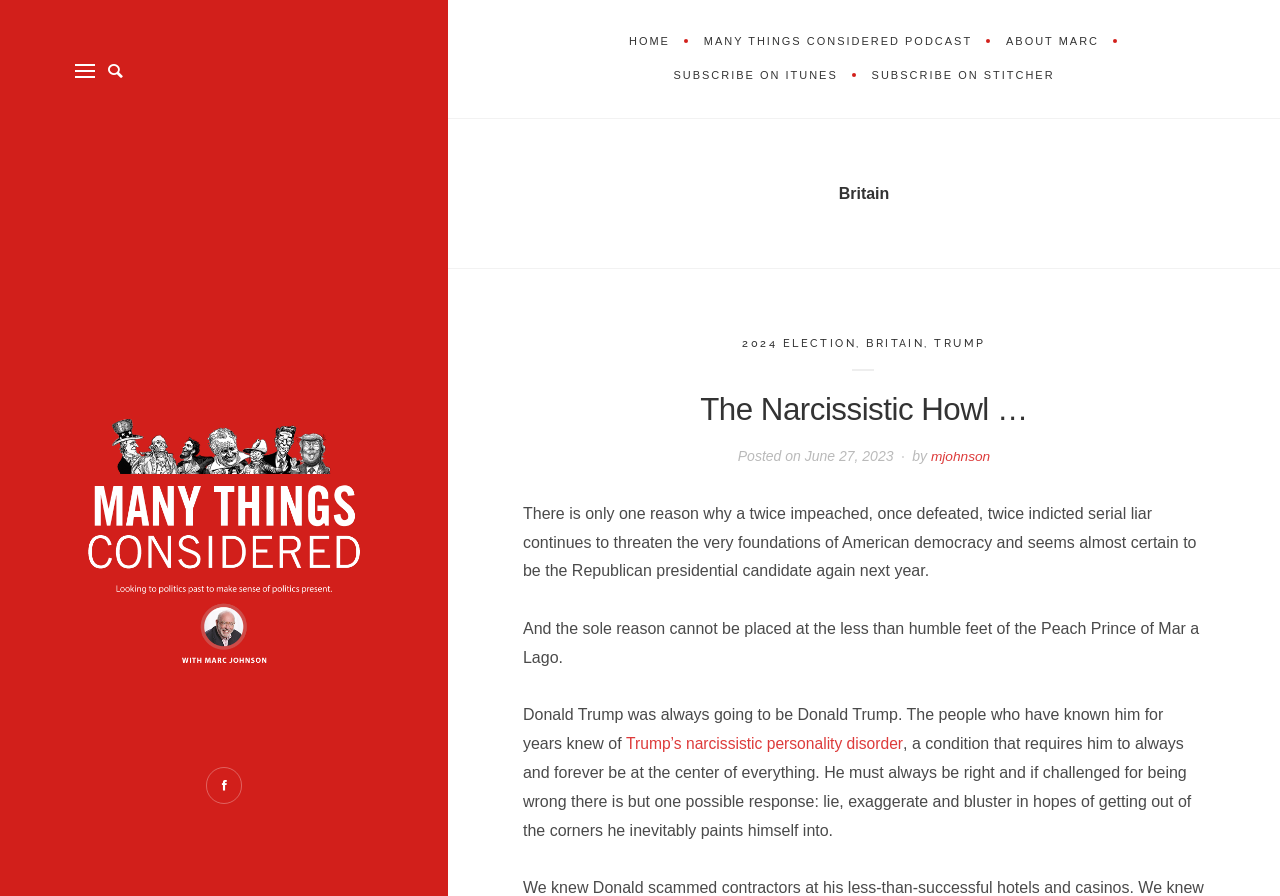What is the date of the latest article?
Respond to the question with a single word or phrase according to the image.

June 27, 2023